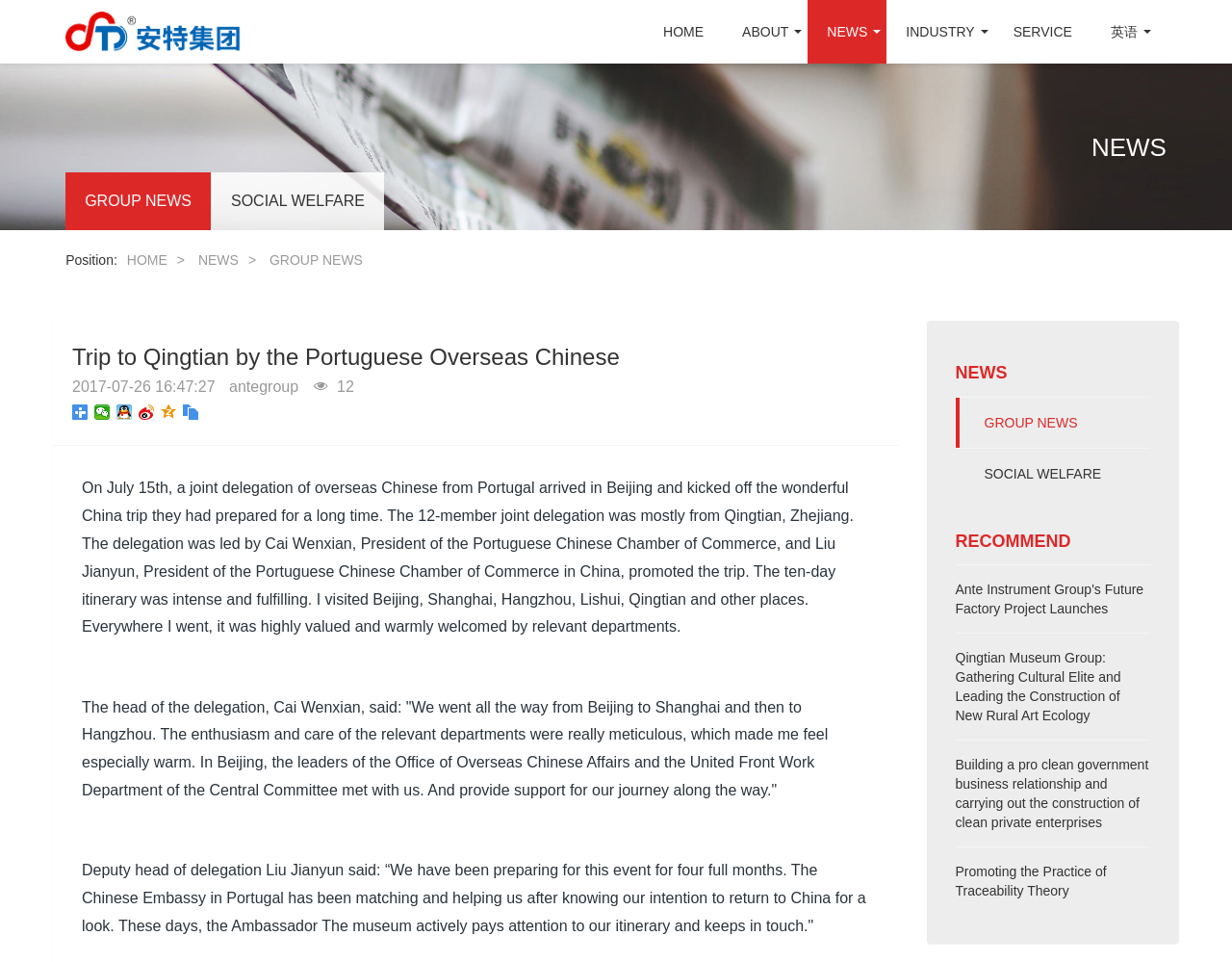Find the bounding box coordinates of the clickable area that will achieve the following instruction: "Click the link to share on WeChat".

[0.077, 0.421, 0.09, 0.437]